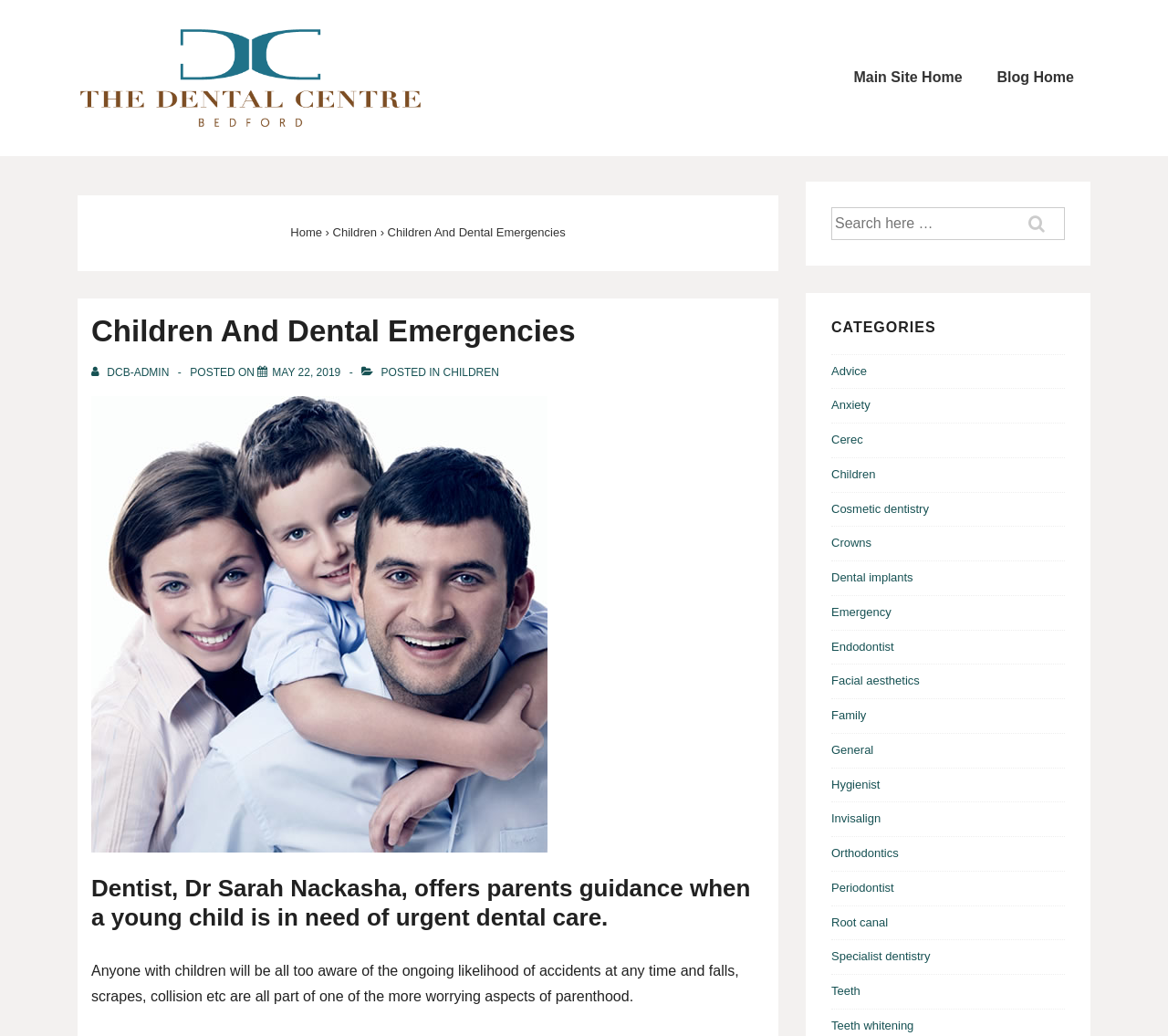Illustrate the webpage with a detailed description.

This webpage is about emergency dental care for children, specifically providing guidance for parents. At the top, there is a main navigation menu with links to the main site home, blog home, and home. Below the navigation menu, there is a heading that reads "Children And Dental Emergencies" followed by a link to view all posts by the author, DCB-admin. 

To the right of the heading, there is a link to the category "Children" and a timestamp indicating the post was published on May 22, 2019. Below this section, there is an image related to the topic, and a heading that summarizes the content of the article, which is about a dentist, Dr. Sarah Nackasha, offering guidance to parents when their child needs urgent dental care.

The main content of the article starts below the image, discussing the likelihood of accidents and falls in children and the importance of being prepared for dental emergencies. The article continues with a detailed guidance for parents.

On the right side of the page, there is a search box and a list of categories, including "Advice", "Anxiety", "Cerec", and many others, with a total of 20 categories.